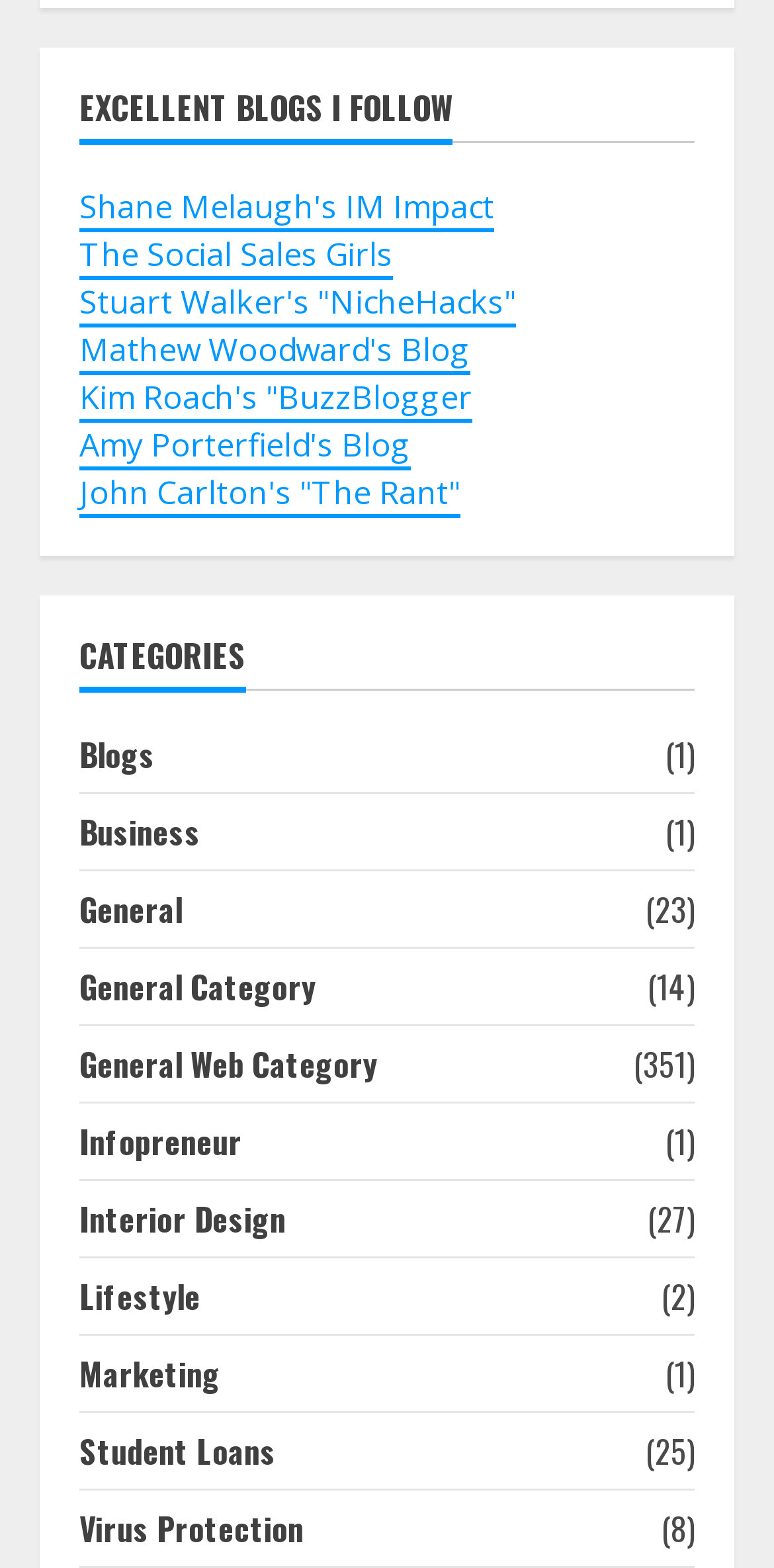Please respond in a single word or phrase: 
What is the first blog listed under 'EXCELLENT BLOGS I FOLLOW'?

Shane Melaugh's IM Impact